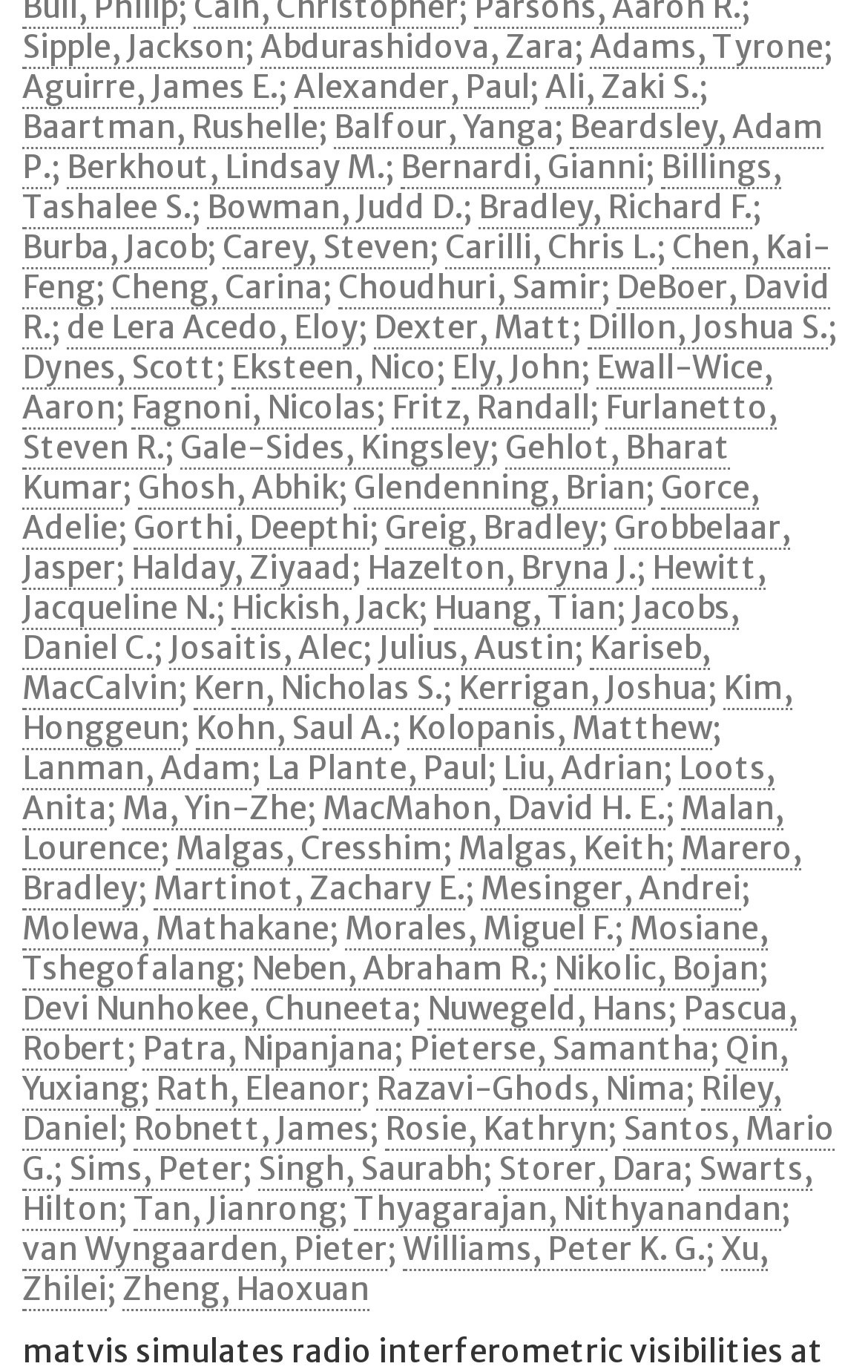Identify the bounding box coordinates of the part that should be clicked to carry out this instruction: "View user profile".

None